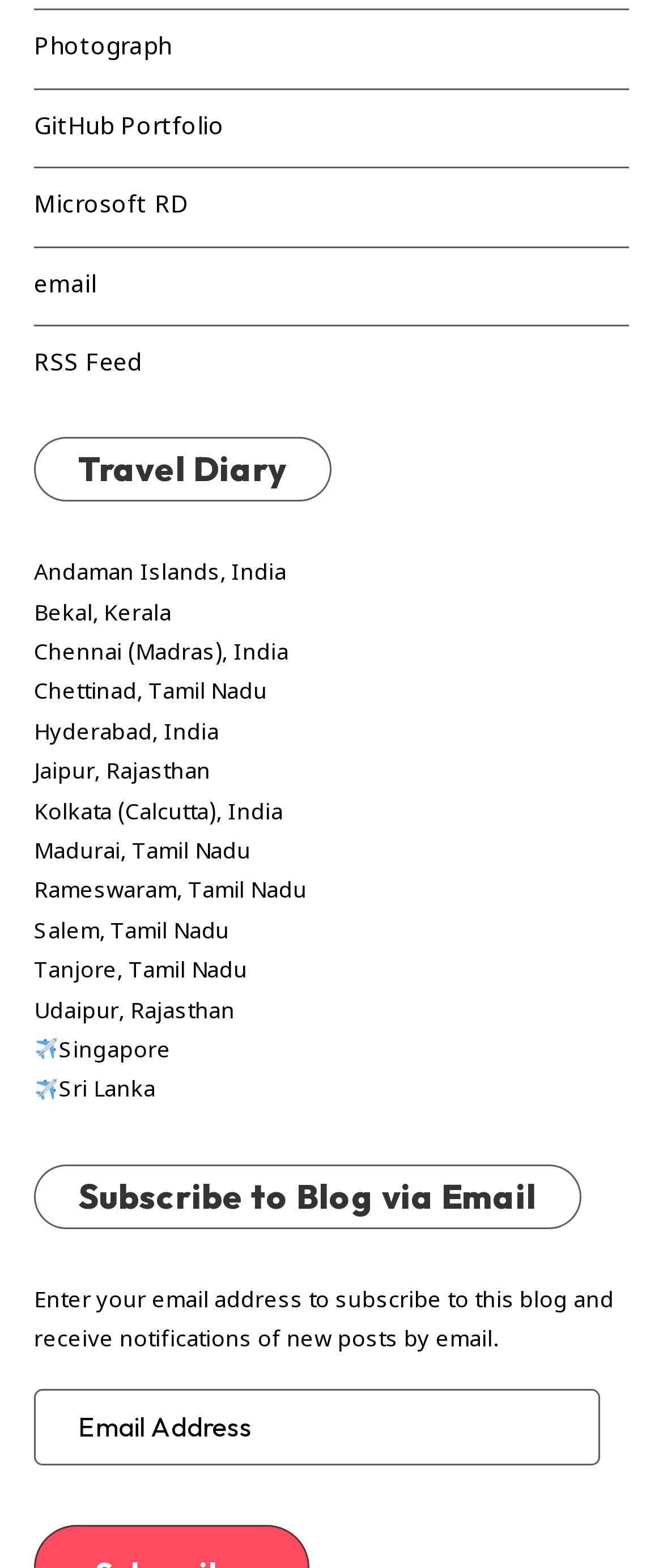How many travel destinations are listed? Observe the screenshot and provide a one-word or short phrase answer.

15